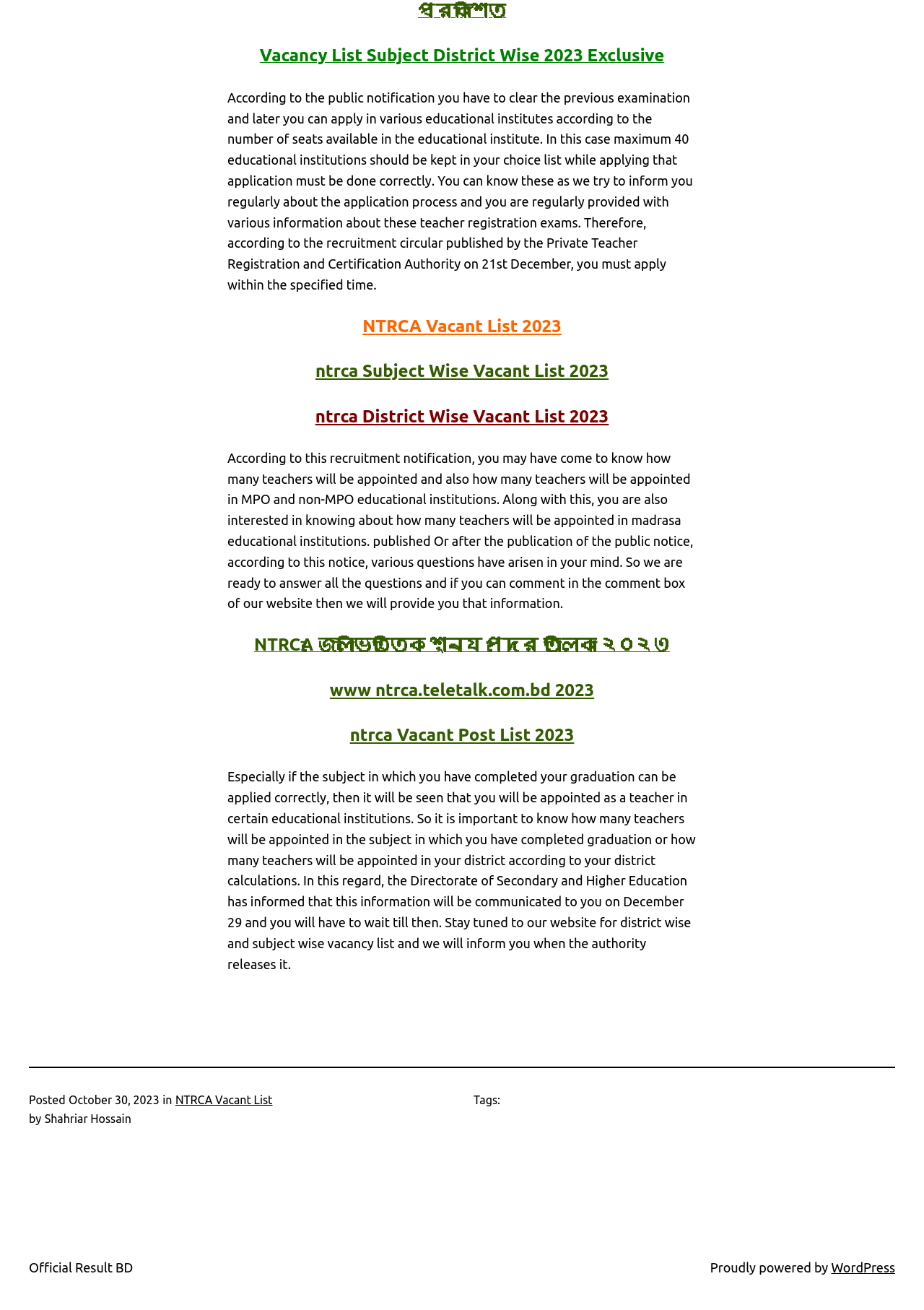Please give a succinct answer to the question in one word or phrase:
When will the information about district-wise and subject-wise vacancy list be communicated?

December 29